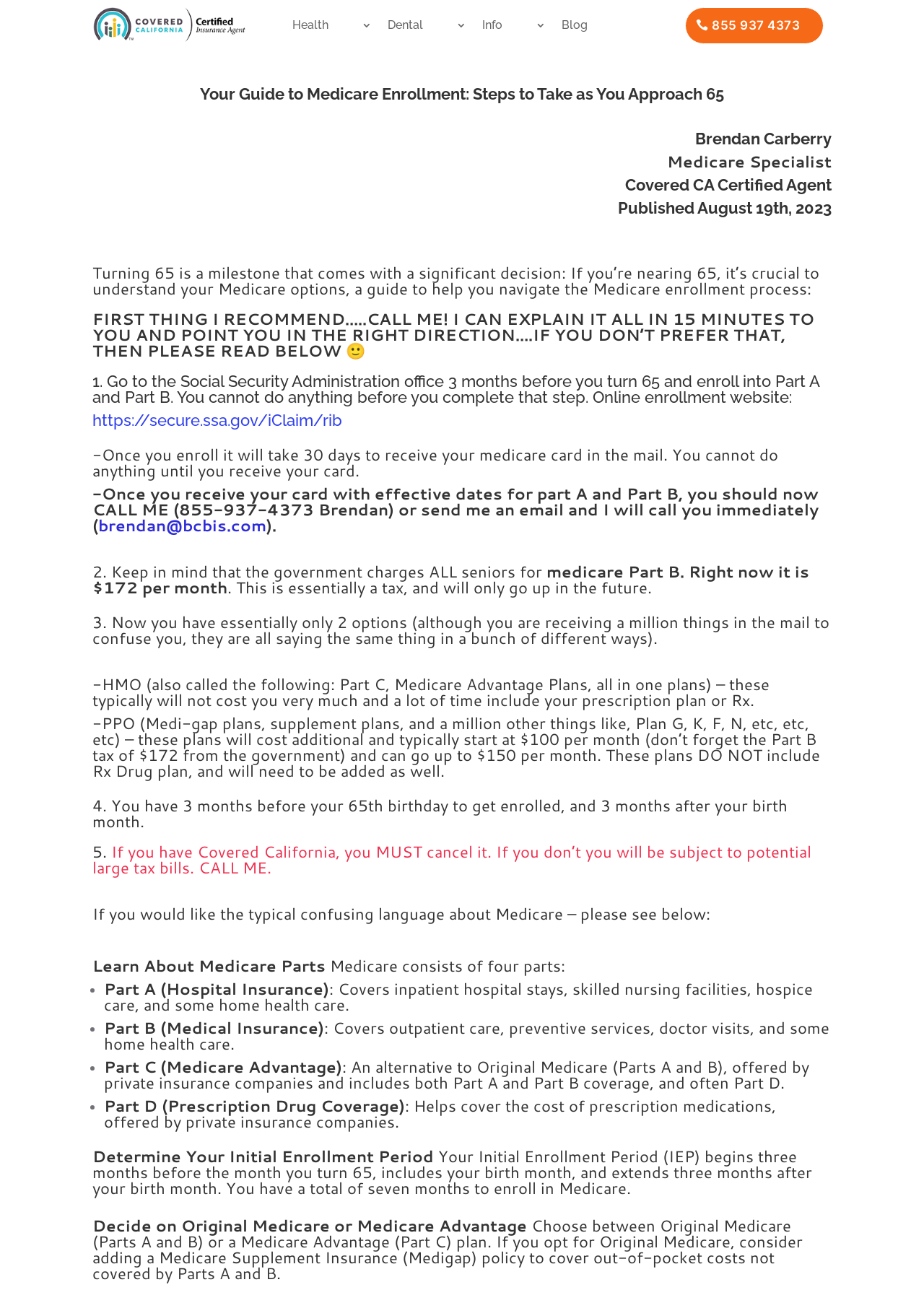Answer the following inquiry with a single word or phrase:
What is the phone number to call for Medicare enrollment guidance?

855 937 4373